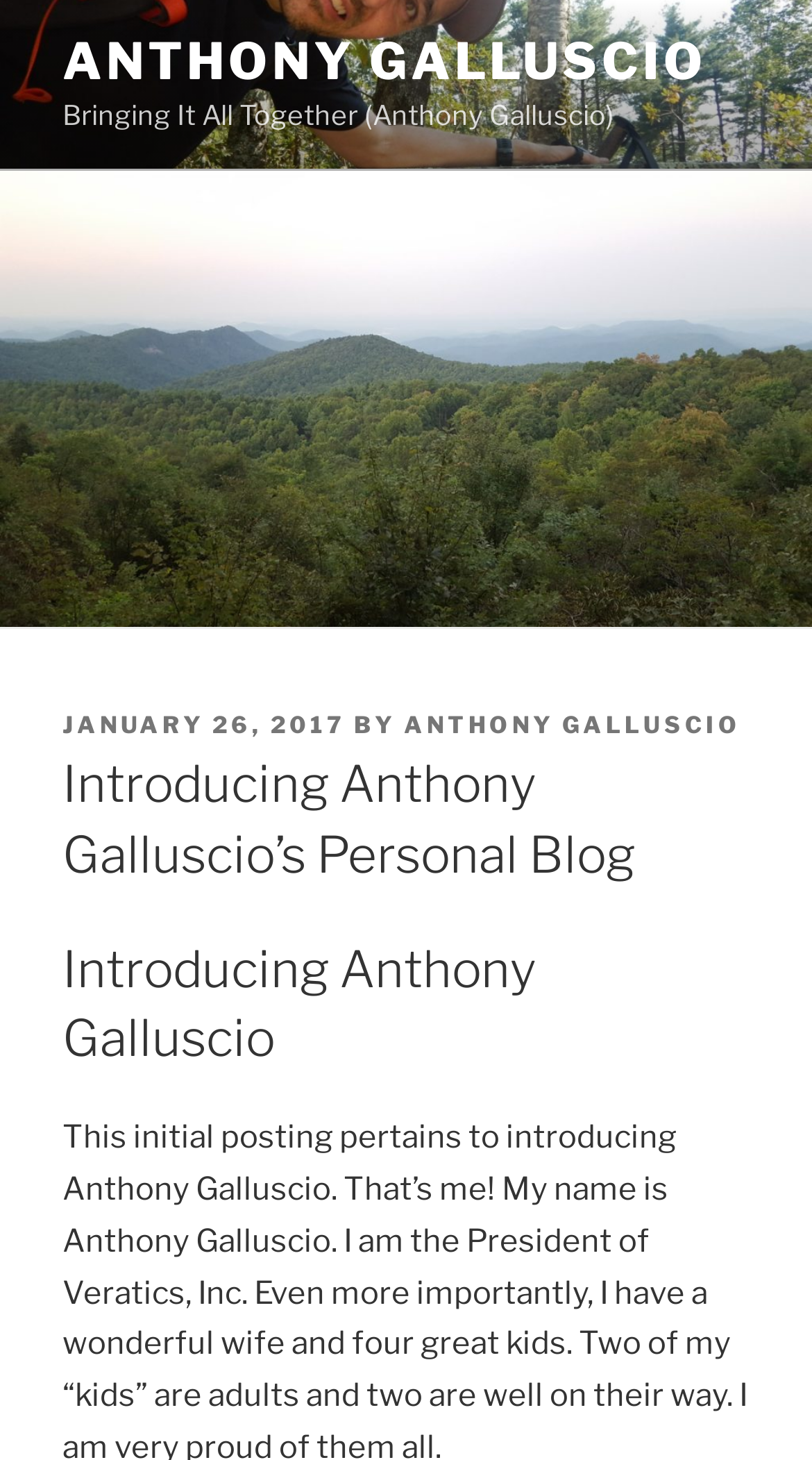How many images are on the webpage?
Using the visual information from the image, give a one-word or short-phrase answer.

2